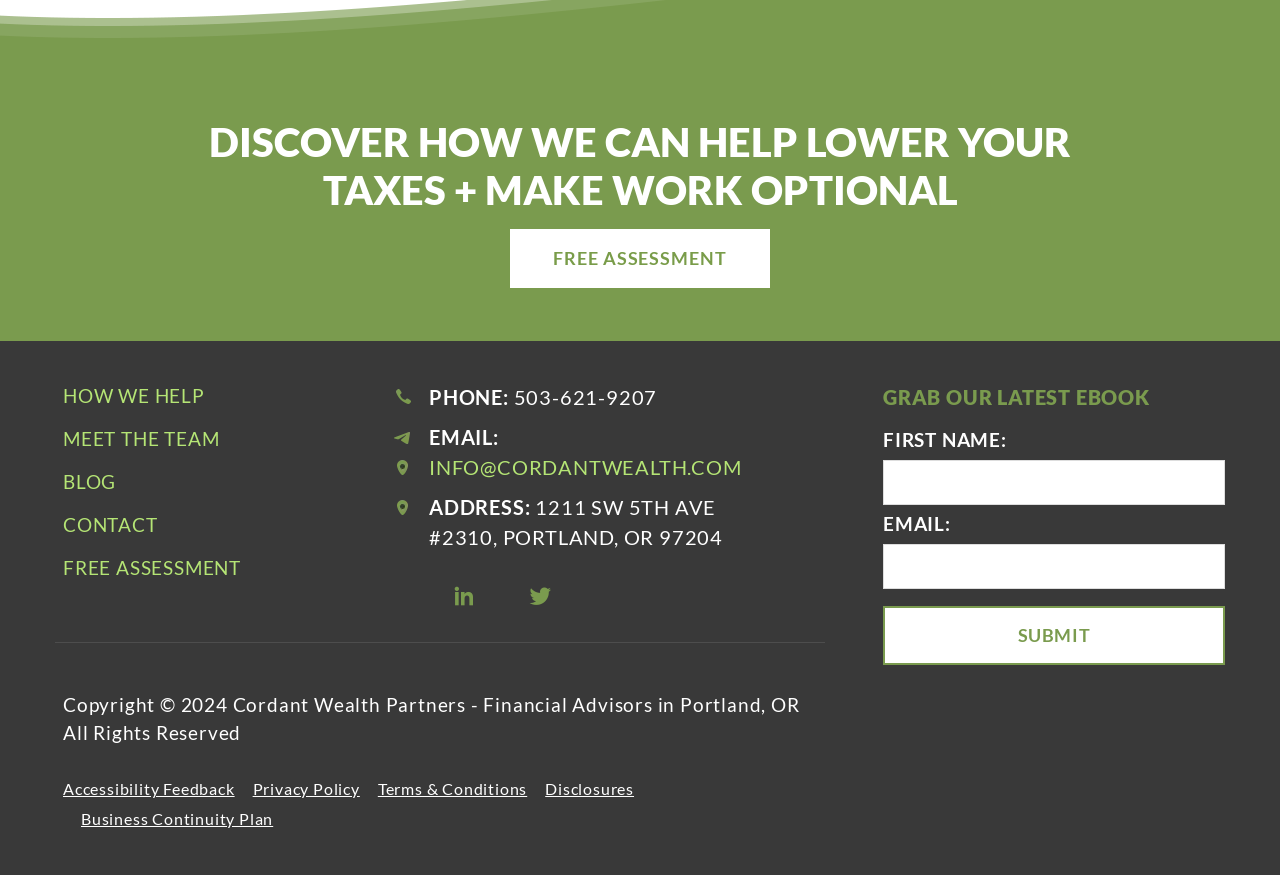Give a short answer using one word or phrase for the question:
What is the purpose of the form on the right side of the page?

Get free assessment